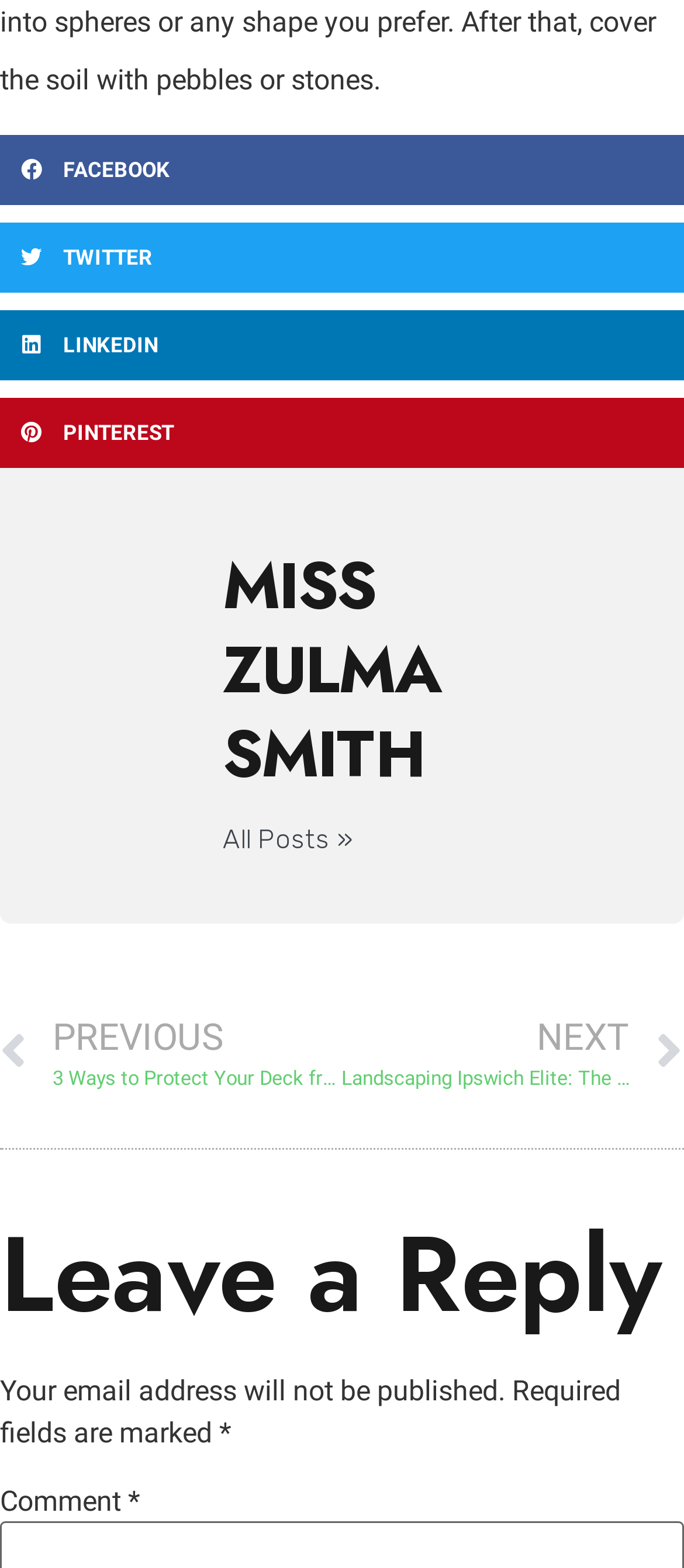What is the purpose of the field marked with an asterisk?
Refer to the image and give a detailed response to the question.

The asterisk is next to the text 'Required fields are marked', indicating that the field marked with an asterisk is a required field.